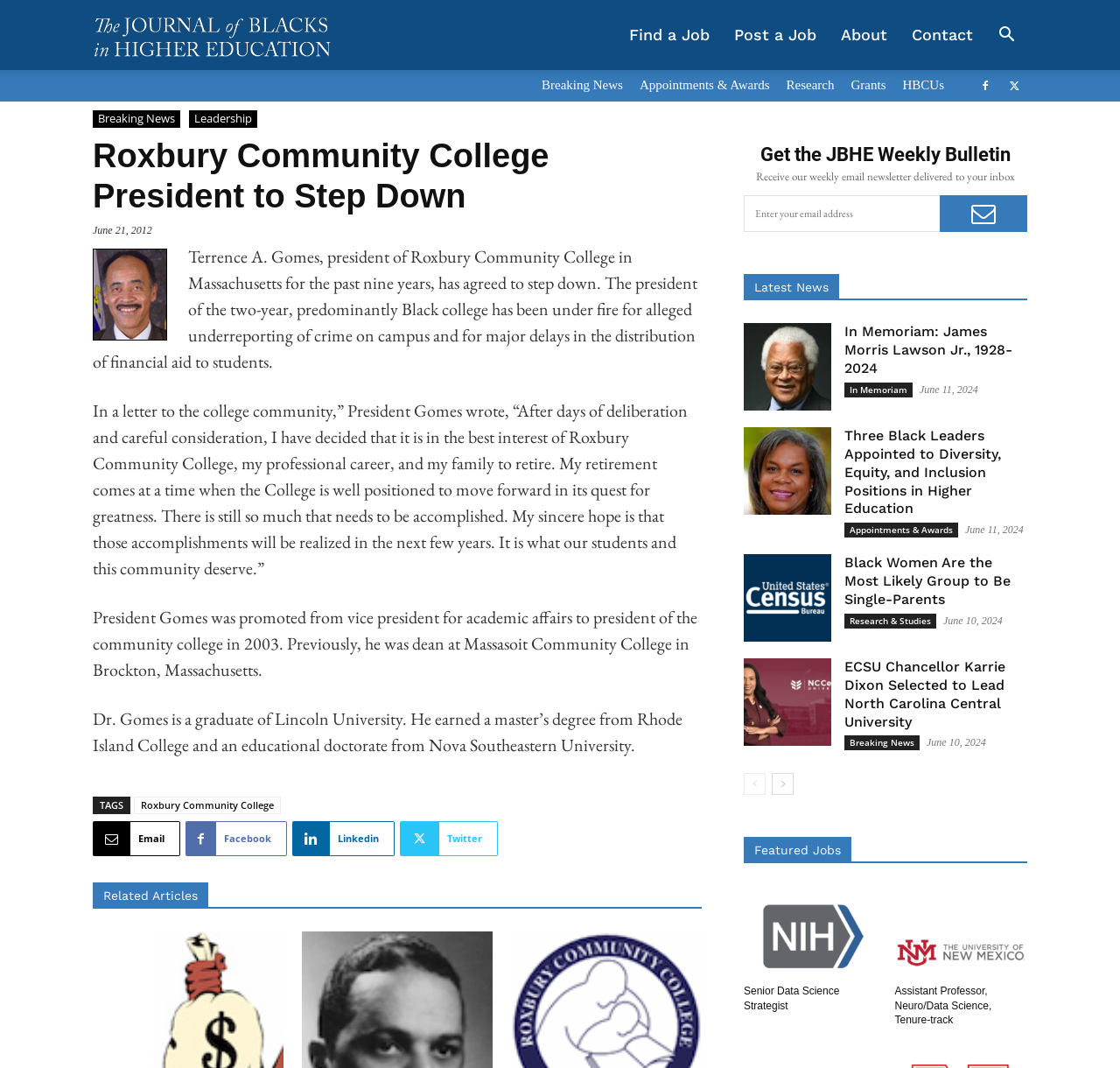Respond with a single word or phrase for the following question: 
How many years has Terrence A. Gomes been president of Roxbury Community College?

nine years